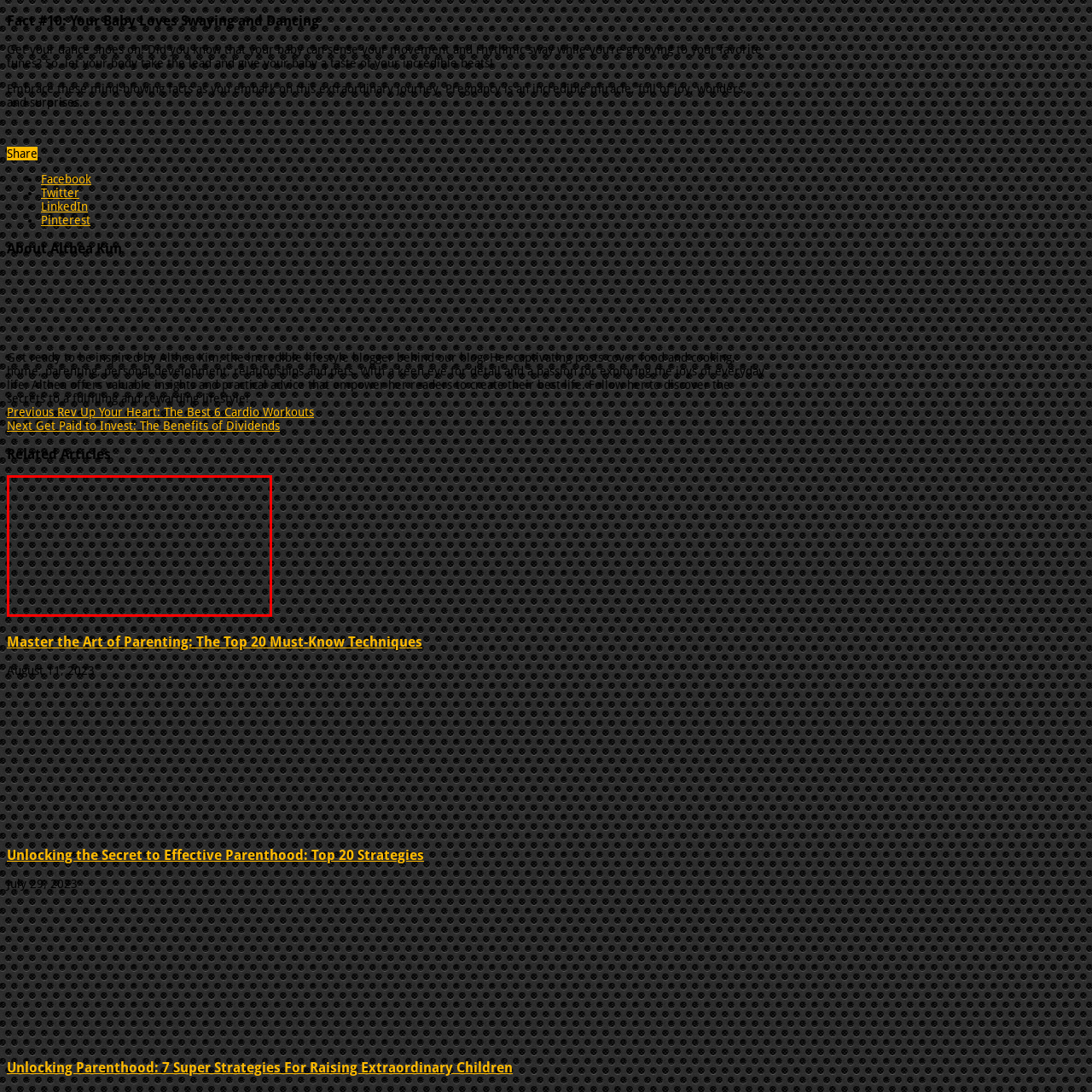Observe the image enclosed by the red box and thoroughly answer the subsequent question based on the visual details: What theme is the image related to?

Although the caption mentions that the image could be representative of various themes such as modern art or industrial design, it explicitly states that the context of the image ties into the broader discussion on parenting, emphasizing the intricate details that enrich everyday experiences in family life.